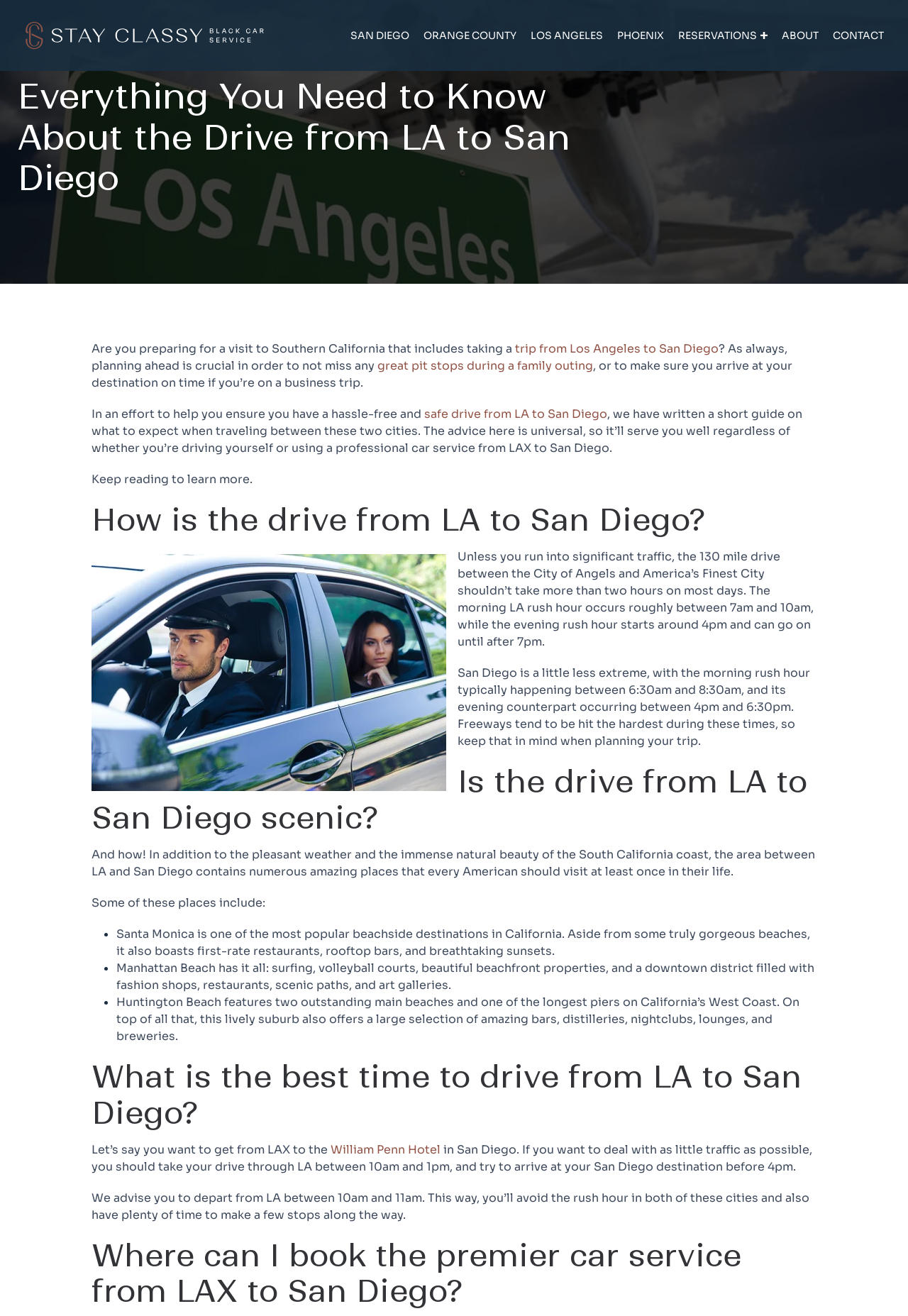Select the bounding box coordinates of the element I need to click to carry out the following instruction: "Get information about safe drive from LA to San Diego".

[0.467, 0.309, 0.669, 0.32]